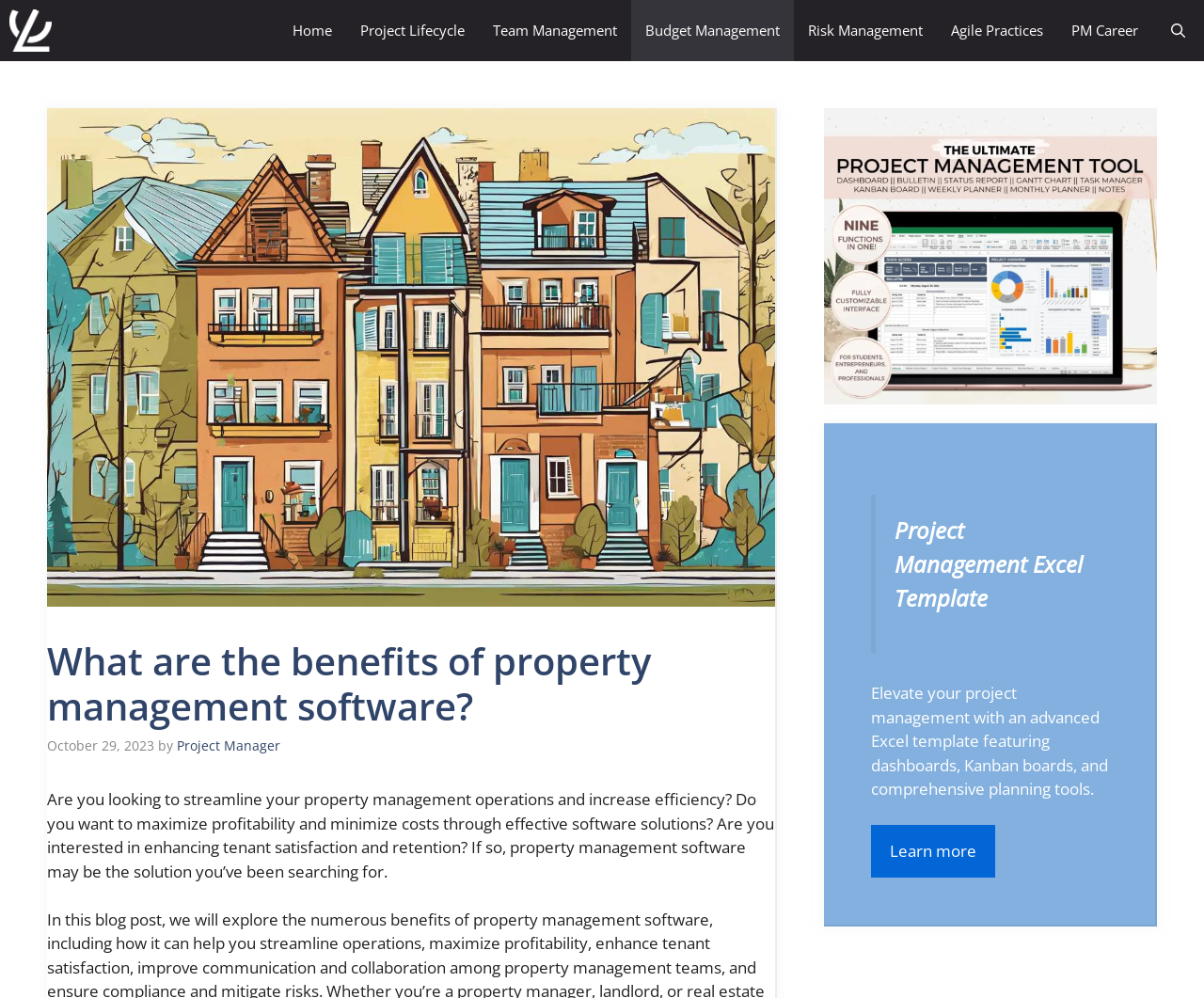Determine the bounding box coordinates for the area you should click to complete the following instruction: "Share on Facebook".

None